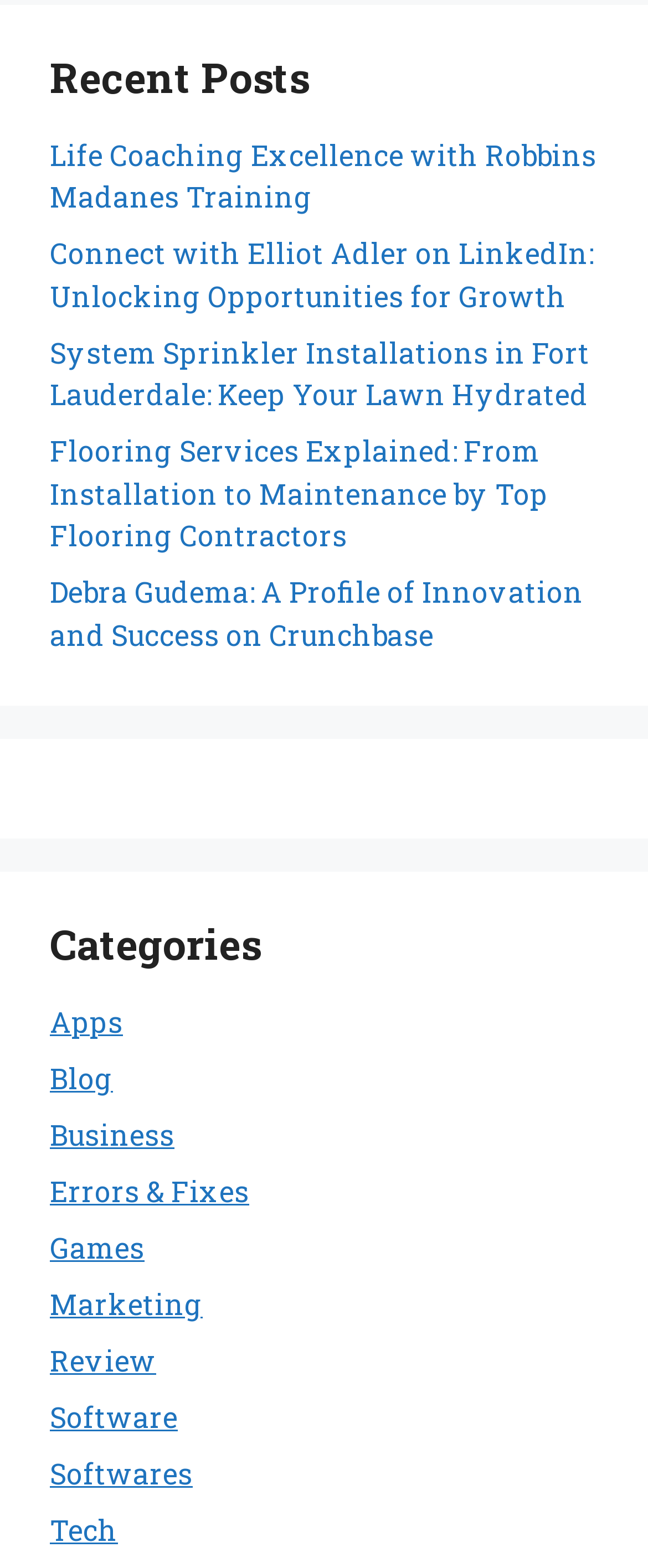Determine the bounding box coordinates for the region that must be clicked to execute the following instruction: "View recent posts".

[0.077, 0.035, 0.923, 0.064]